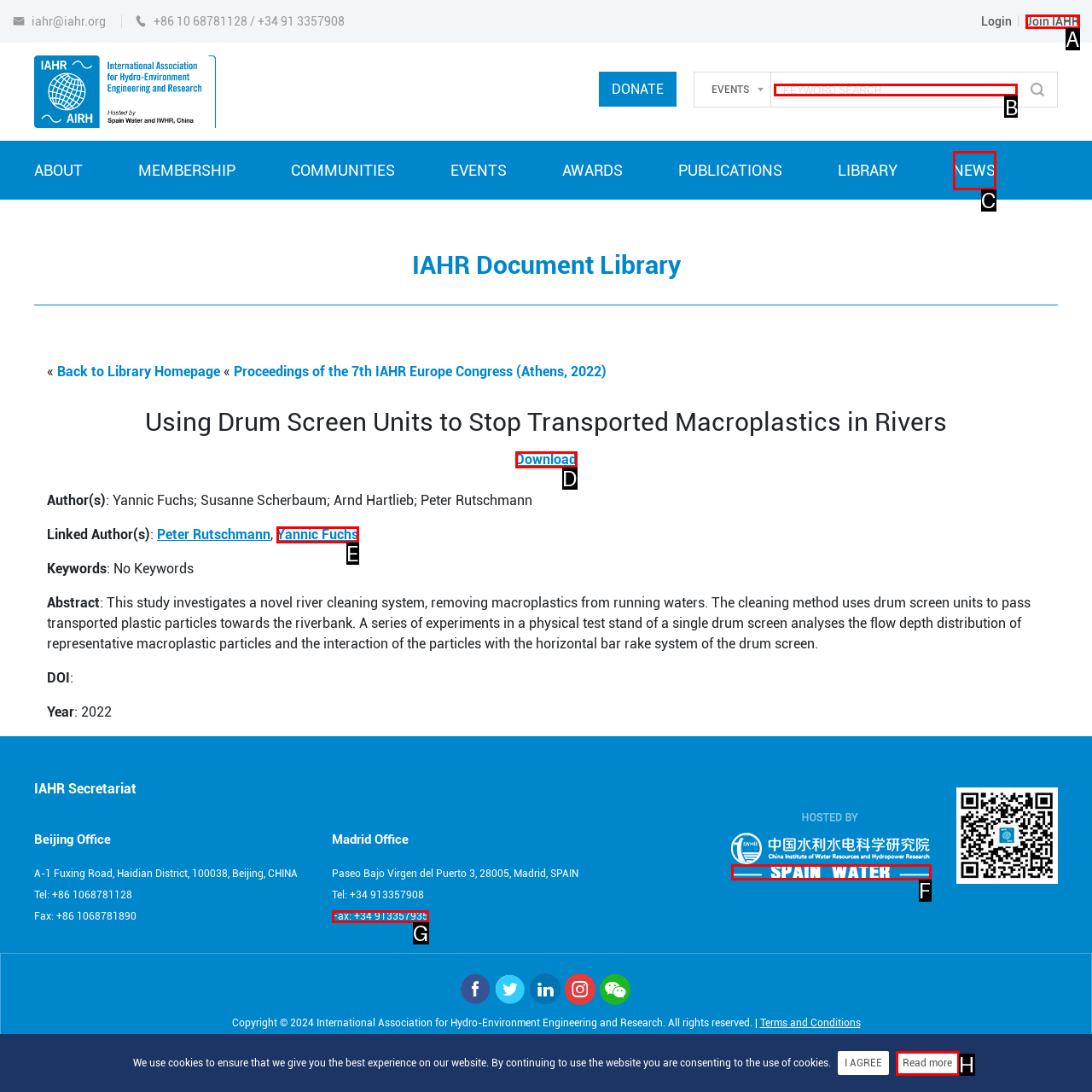Look at the highlighted elements in the screenshot and tell me which letter corresponds to the task: Search for keywords.

B